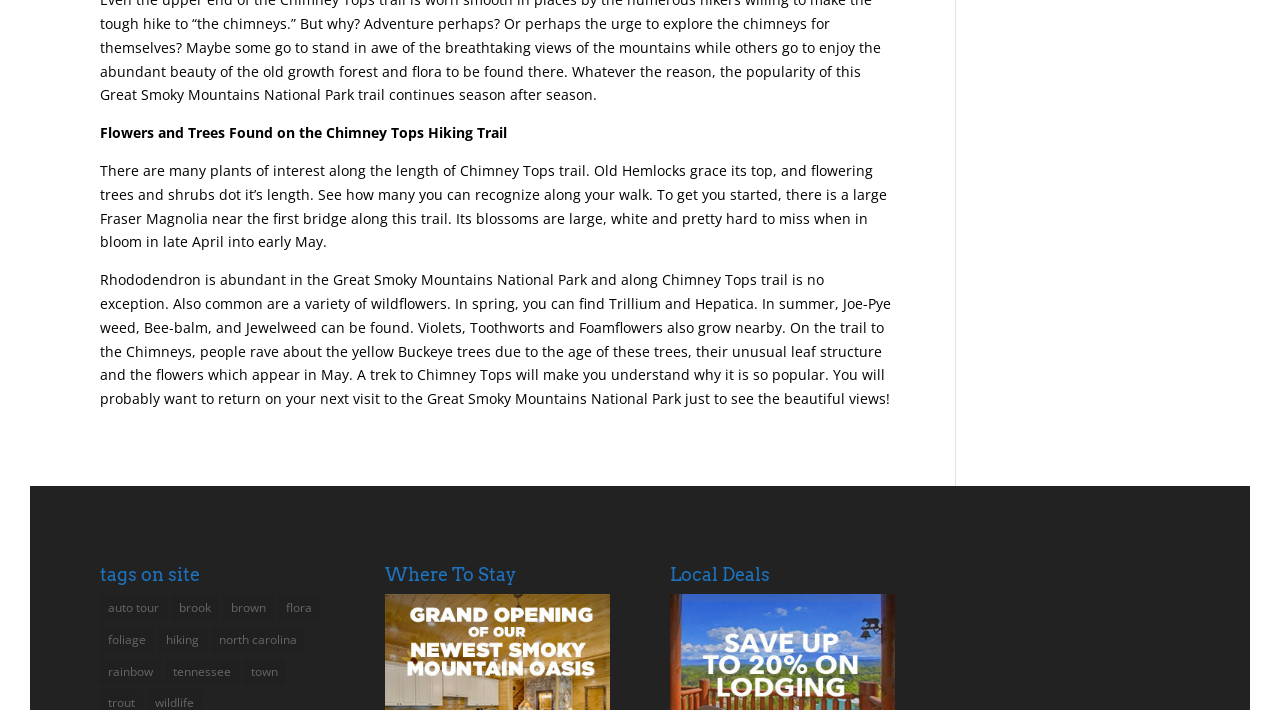Find the bounding box coordinates for the area you need to click to carry out the instruction: "click on 'hiking'". The coordinates should be four float numbers between 0 and 1, indicated as [left, top, right, bottom].

[0.123, 0.881, 0.162, 0.92]